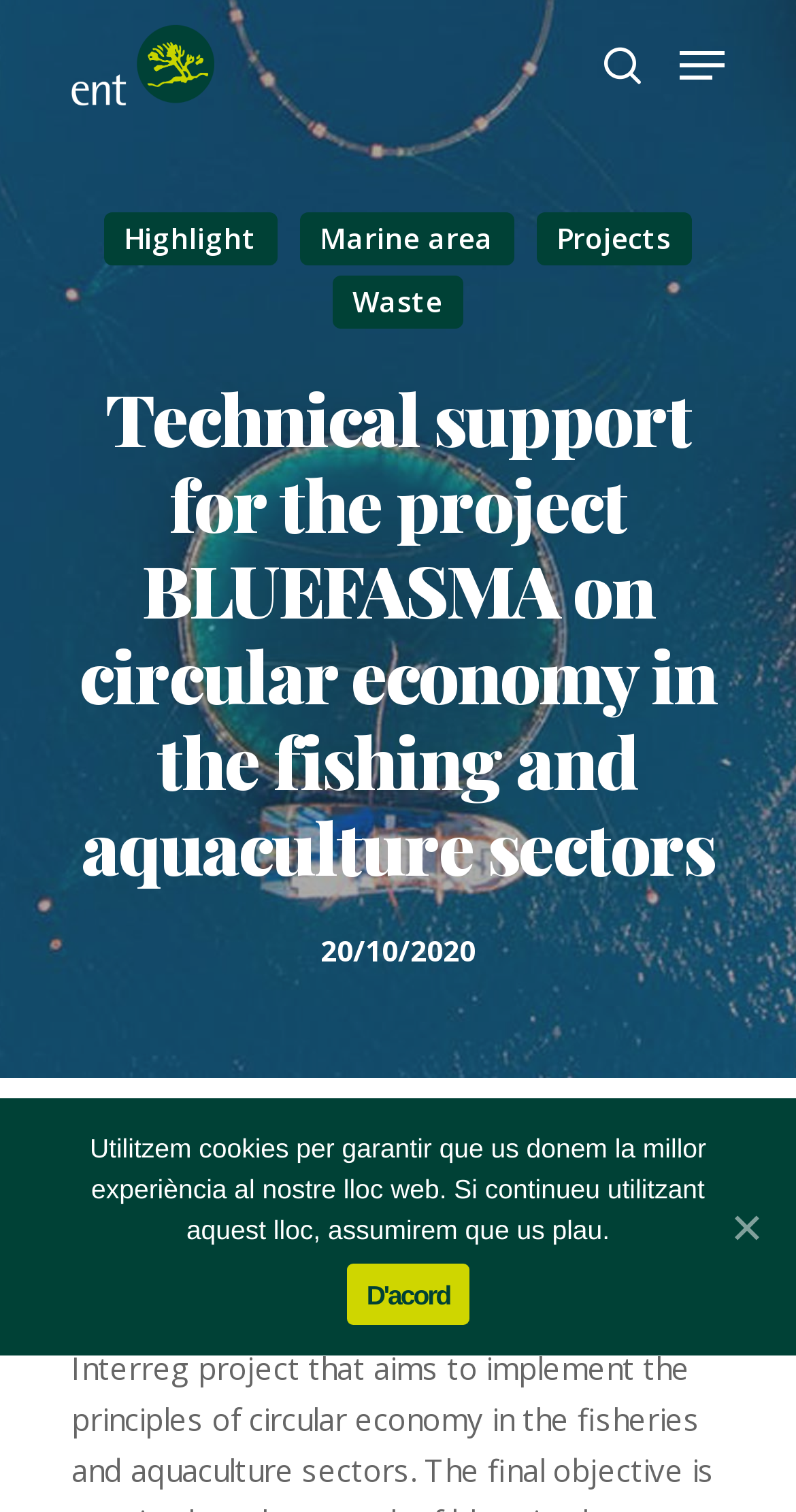Given the element description: "Waste", predict the bounding box coordinates of the UI element it refers to, using four float numbers between 0 and 1, i.e., [left, top, right, bottom].

[0.417, 0.182, 0.581, 0.217]